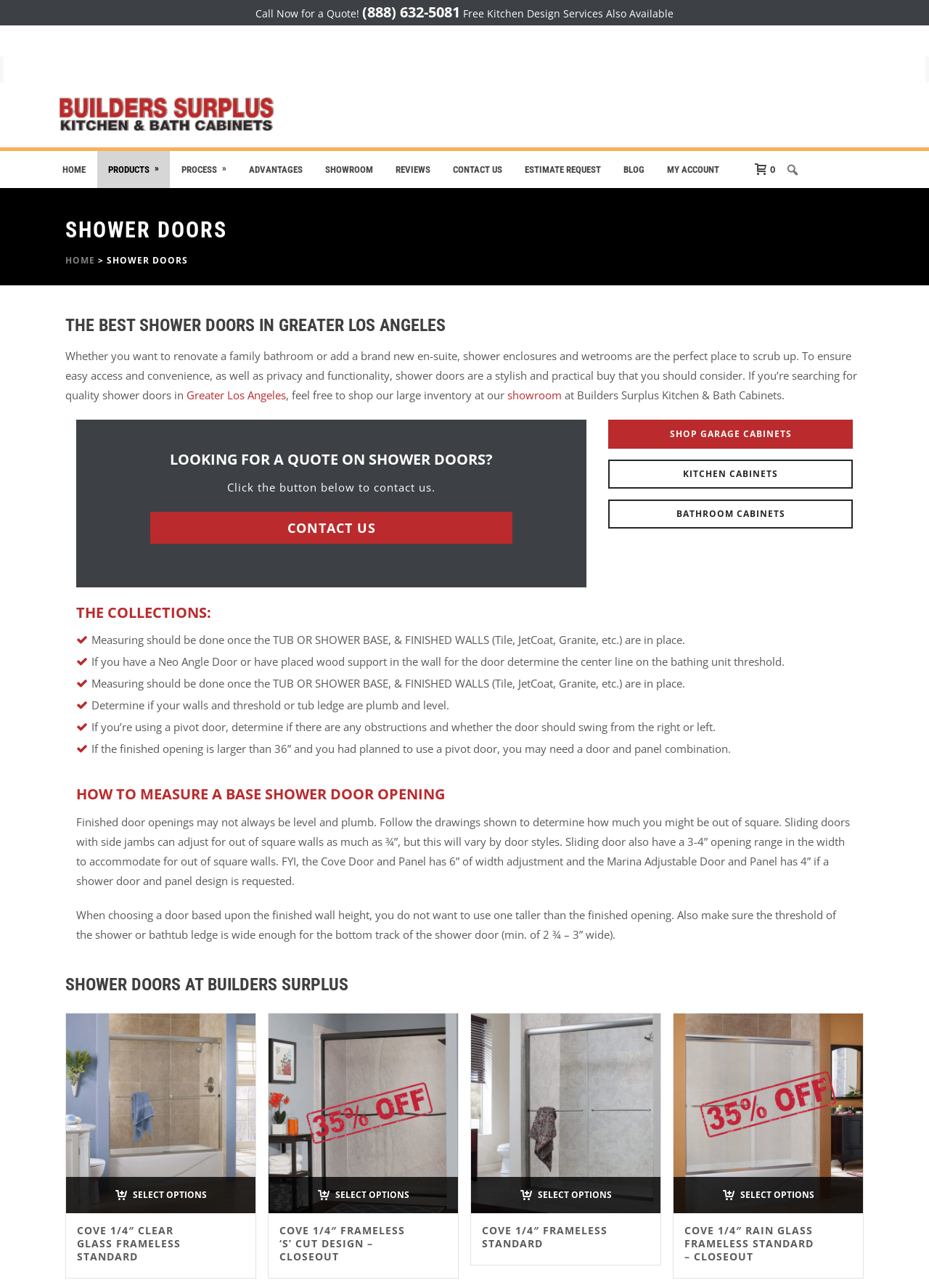Determine the bounding box coordinates of the clickable region to carry out the instruction: "Visit the 'HOME' page".

[0.055, 0.117, 0.104, 0.146]